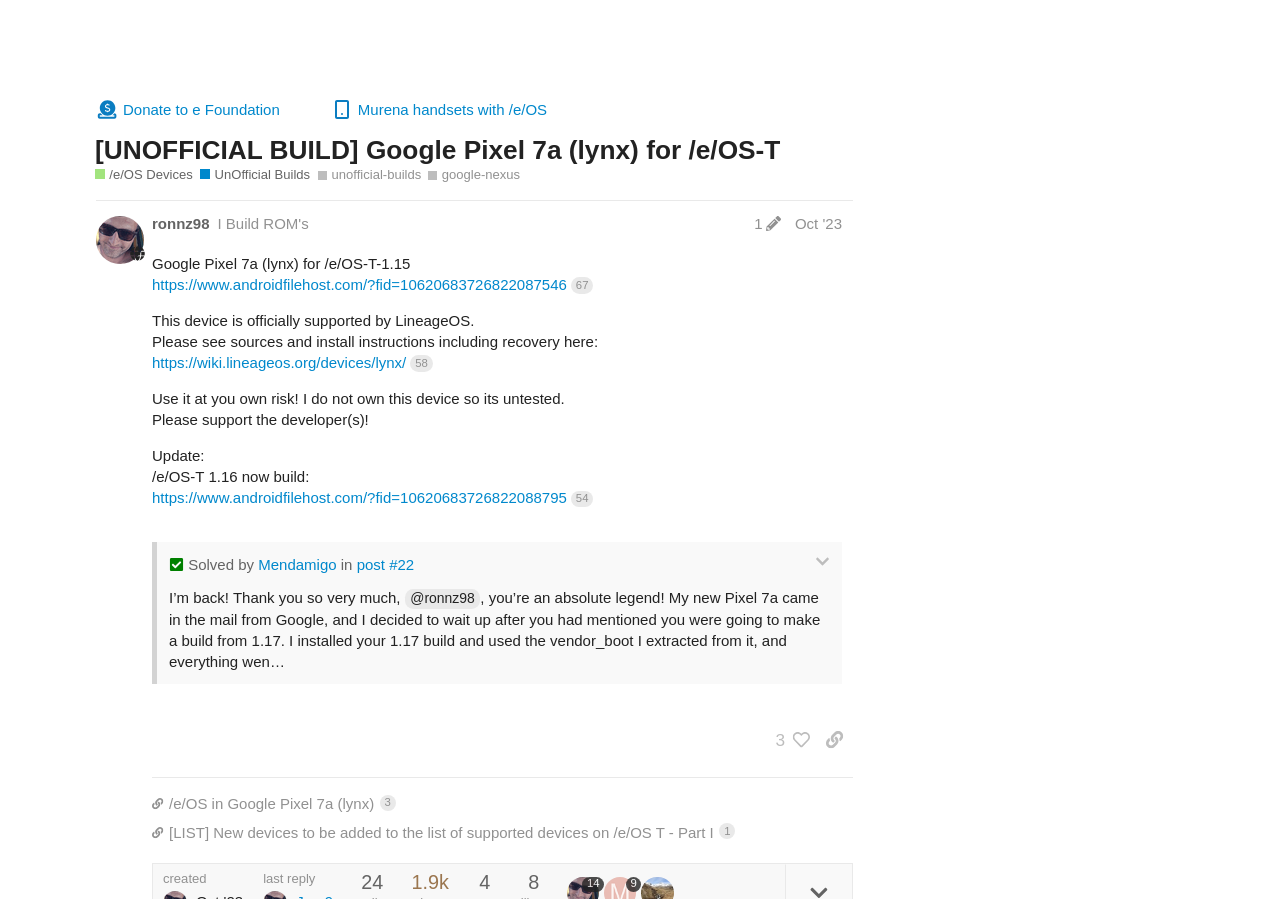Predict the bounding box coordinates of the area that should be clicked to accomplish the following instruction: "Search for something". The bounding box coordinates should consist of four float numbers between 0 and 1, i.e., [left, top, right, bottom].

None